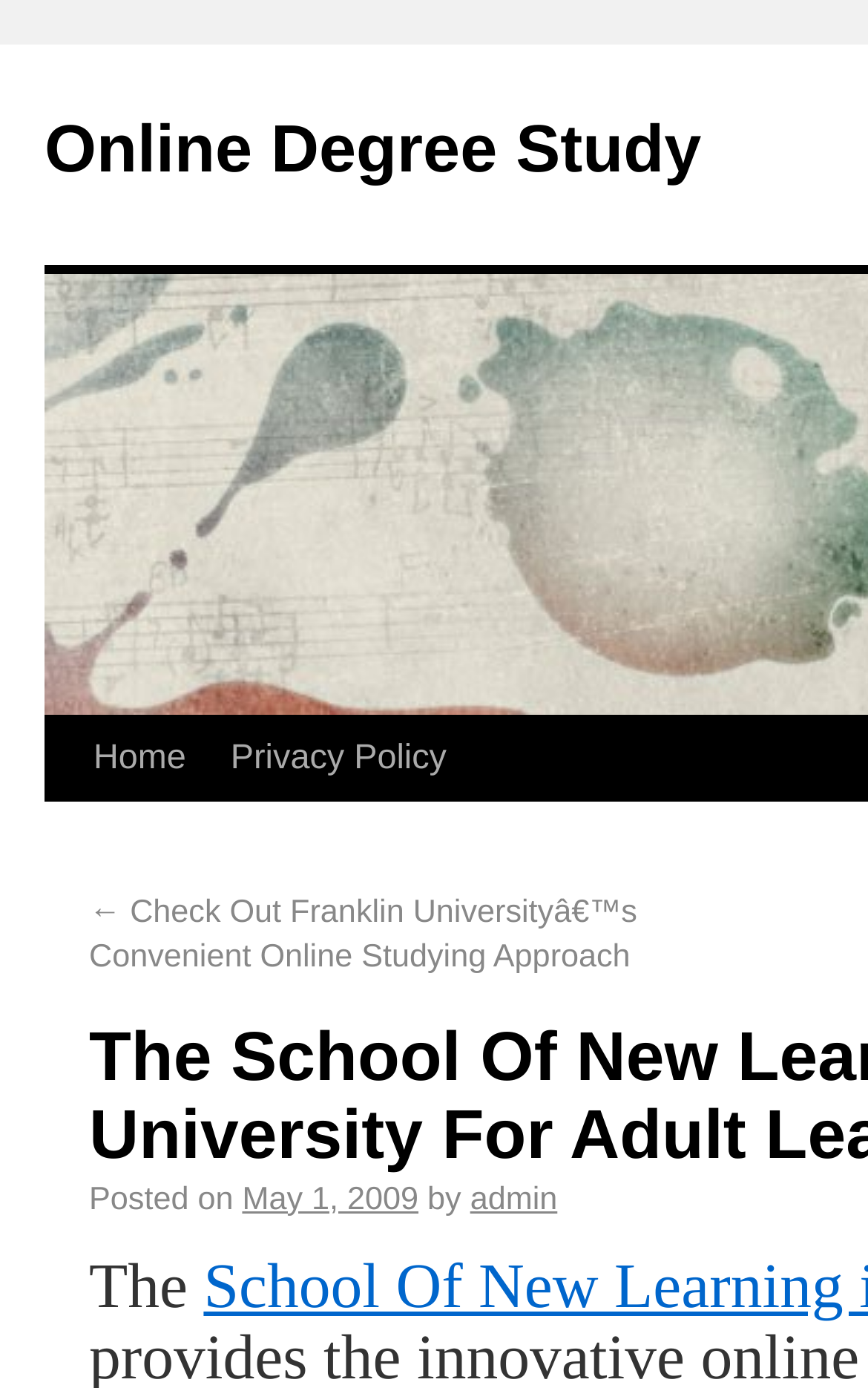Predict the bounding box for the UI component with the following description: "See details here".

None